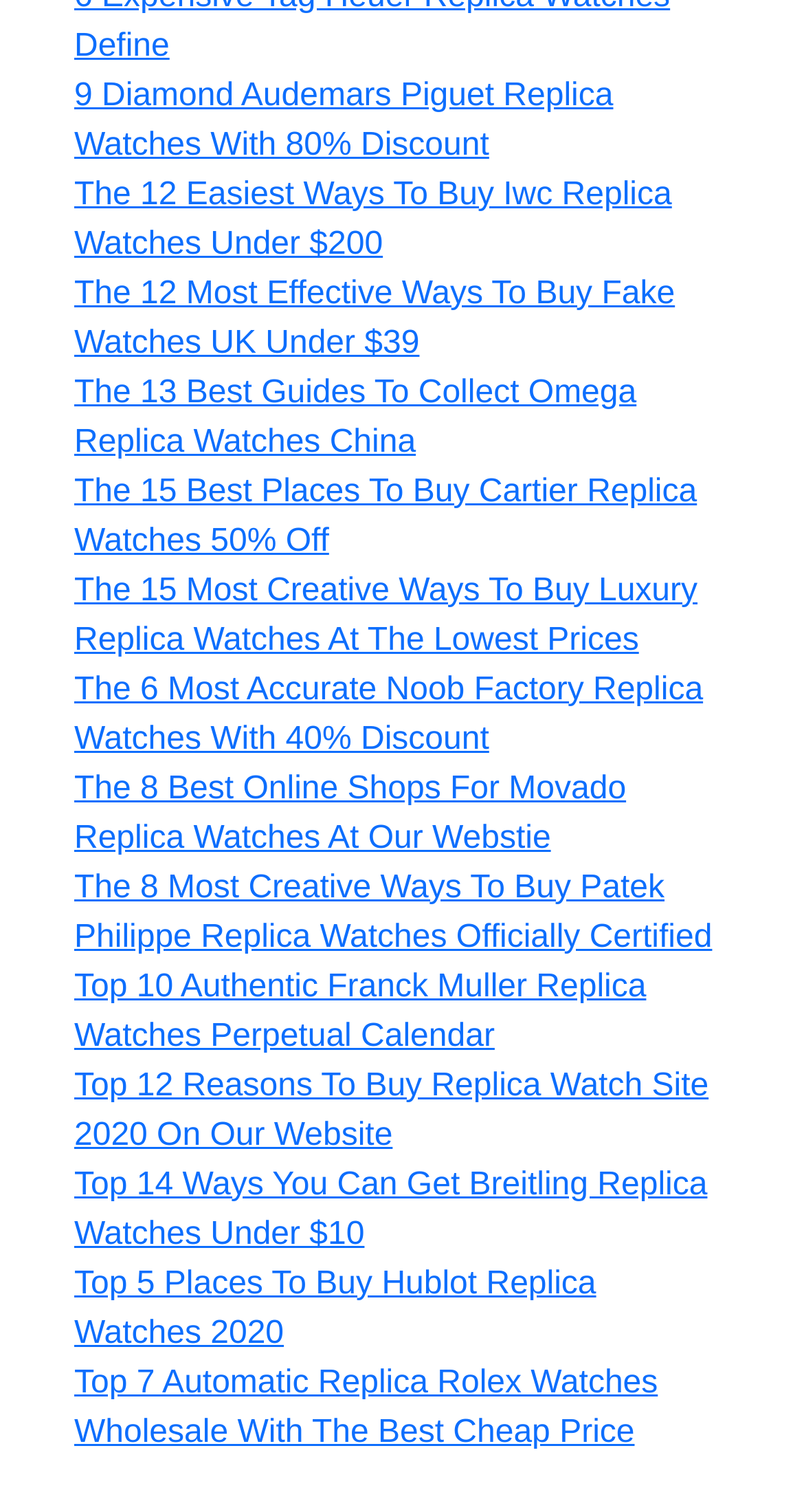Please provide the bounding box coordinates for the element that needs to be clicked to perform the following instruction: "Click on 9 Diamond Audemars Piguet Replica Watches With 80% Discount". The coordinates should be given as four float numbers between 0 and 1, i.e., [left, top, right, bottom].

[0.092, 0.051, 0.763, 0.107]